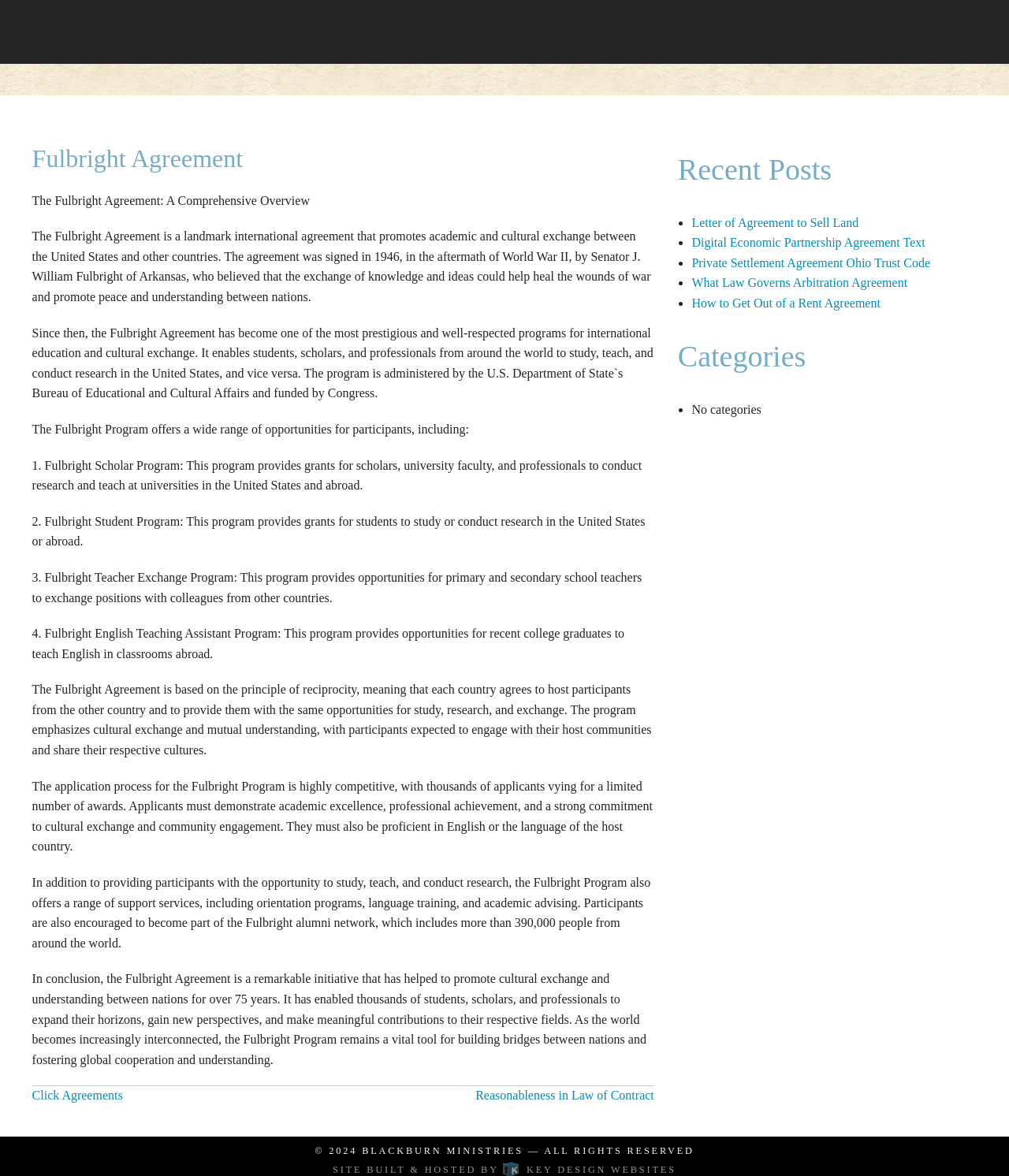Locate the bounding box coordinates of the element that should be clicked to execute the following instruction: "Visit SITE BUILT & HOSTED BY KEY DESIGN WEBSITES".

[0.33, 0.99, 0.67, 0.999]